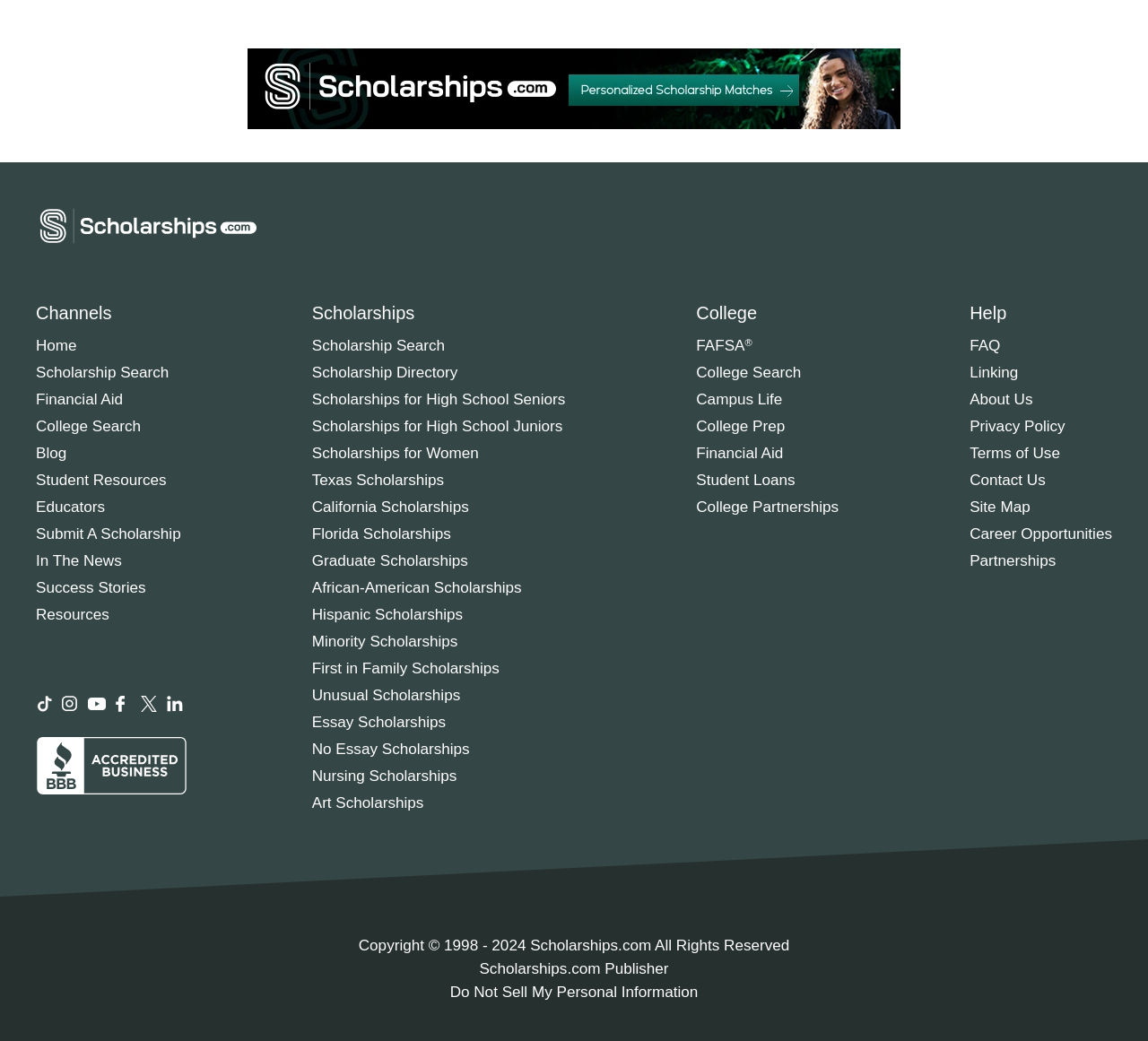Answer the question using only a single word or phrase: 
What is the copyright year range of the website?

1998-2024